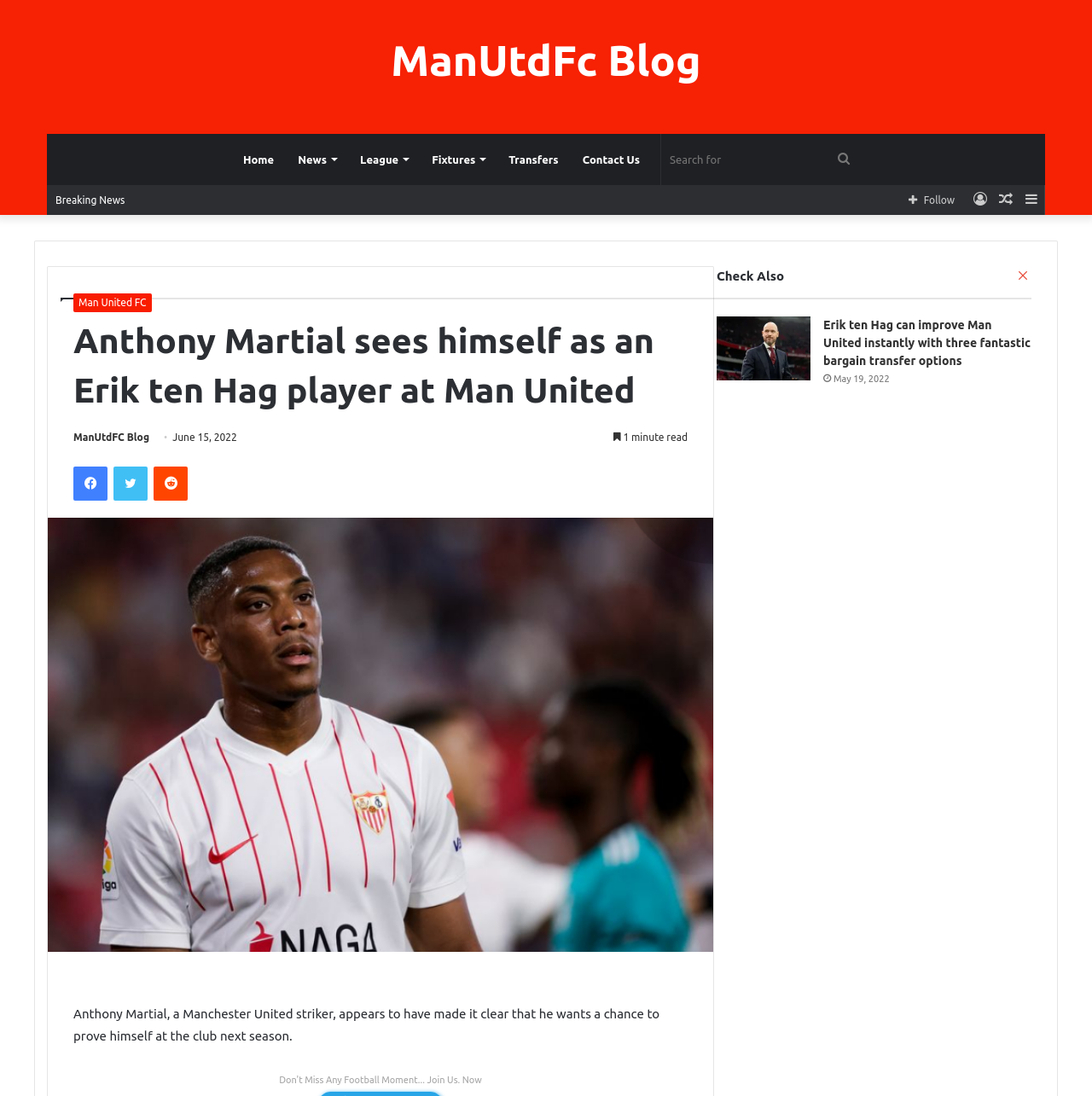What is the name of the manager mentioned in the article?
Provide a comprehensive and detailed answer to the question.

The answer can be found in the article title, which mentions 'Erik ten Hag player at Man United', and also in the related article links, which mention 'Erik ten Hag can improve Man United instantly with three fantastic bargain transfer options'.